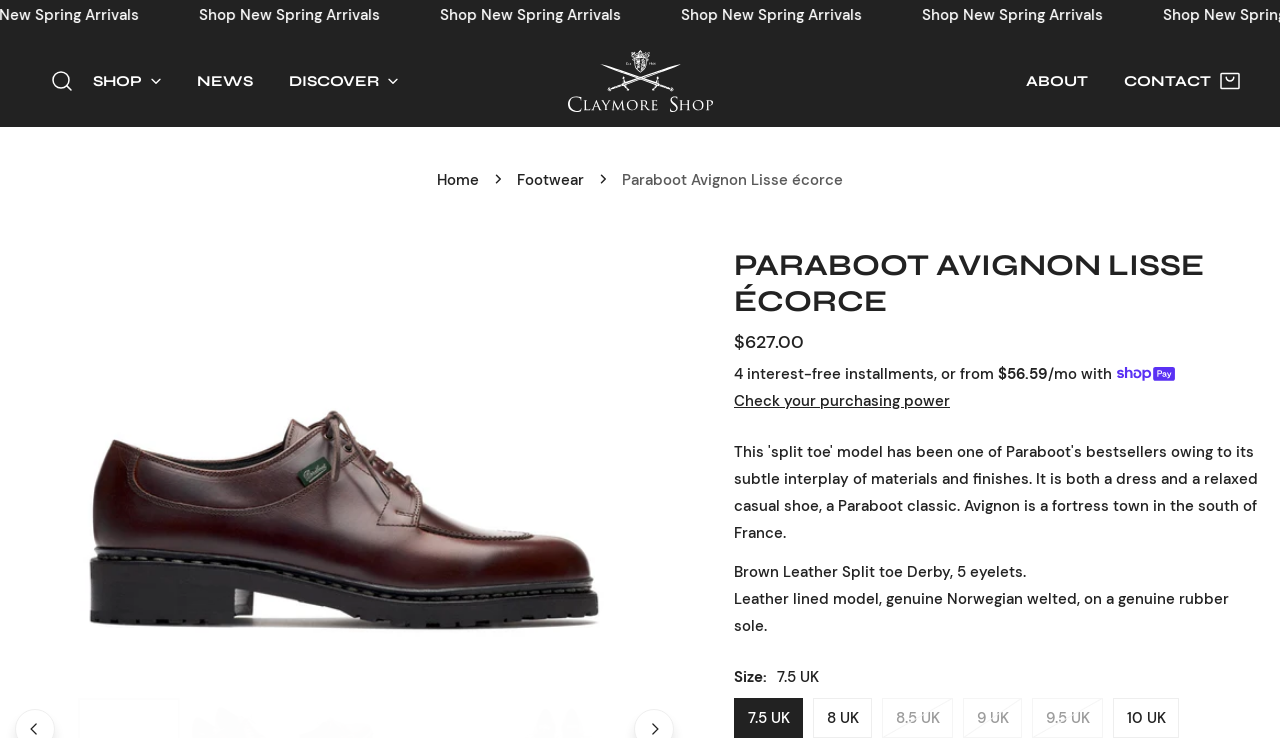What is the brand of the shoe?
Please provide a comprehensive answer to the question based on the webpage screenshot.

I determined the answer by looking at the breadcrumbs navigation section, where it says 'Paraboot Avignon Lisse écorce', and also the heading 'PARABOOT AVIGNON LISSE ÉCORCE' which suggests that Paraboot is the brand of the shoe.